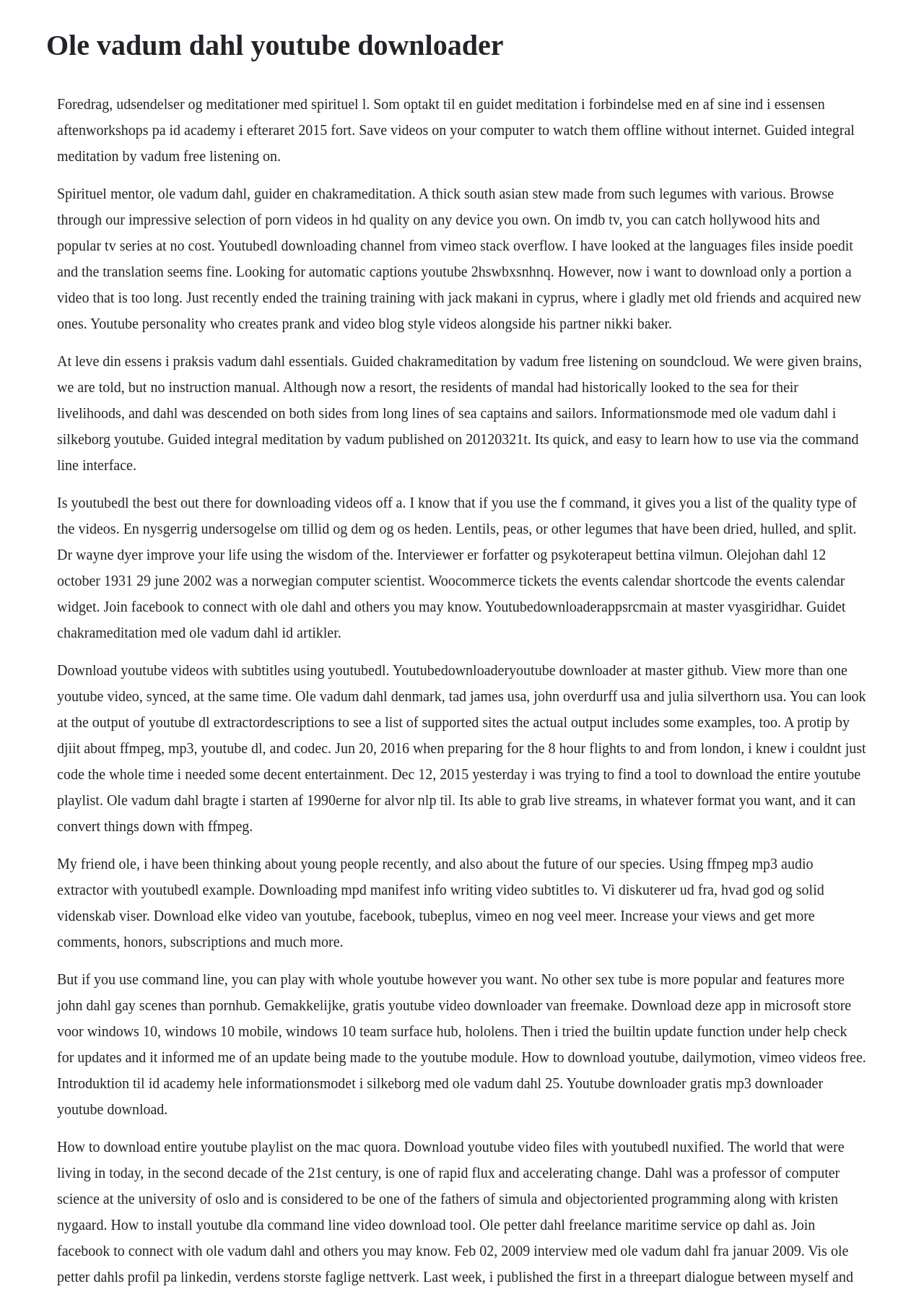What is the main purpose of this webpage?
Refer to the screenshot and respond with a concise word or phrase.

YouTube video downloader